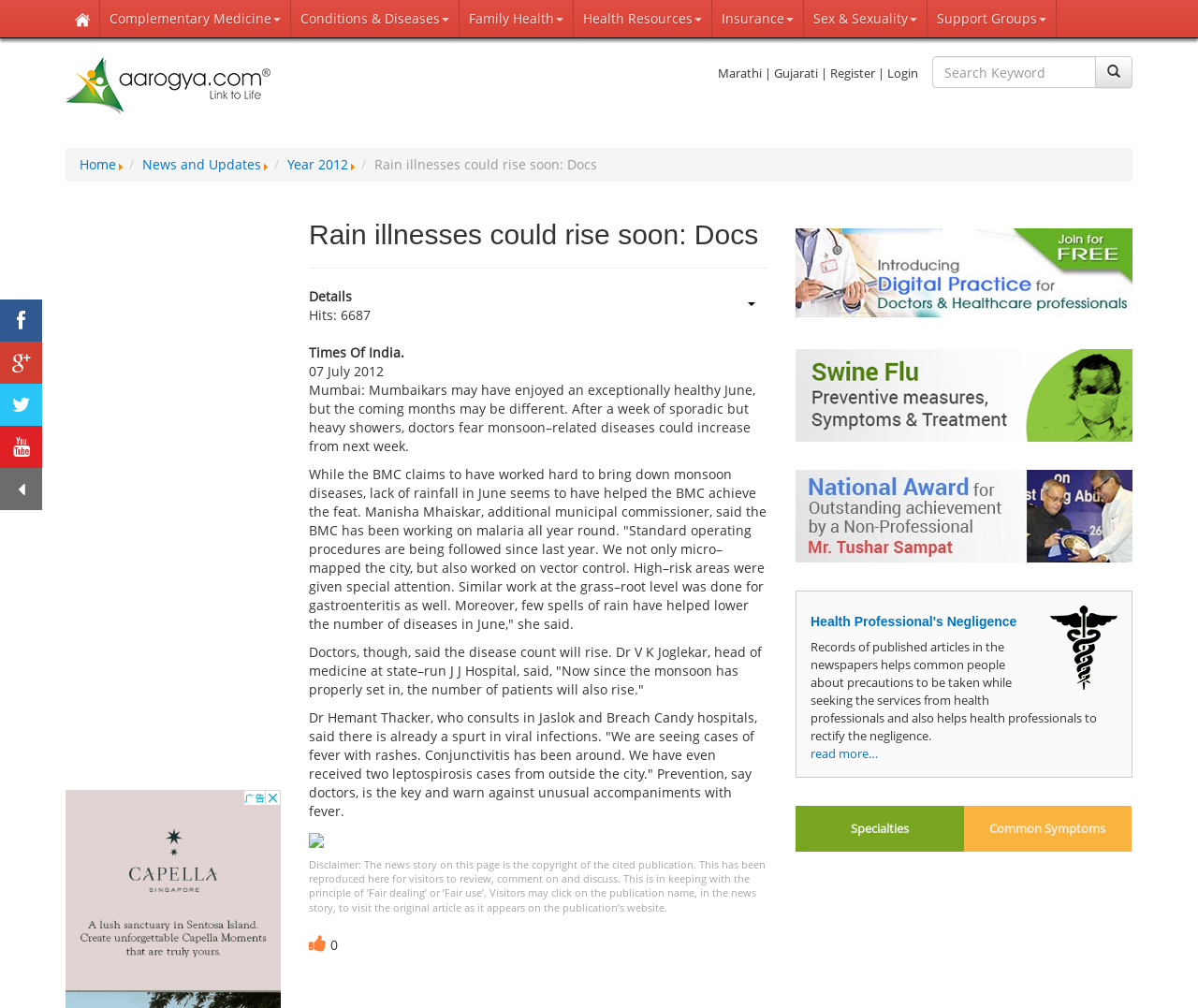Specify the bounding box coordinates (top-left x, top-left y, bottom-right x, bottom-right y) of the UI element in the screenshot that matches this description: Insurance

[0.595, 0.0, 0.671, 0.037]